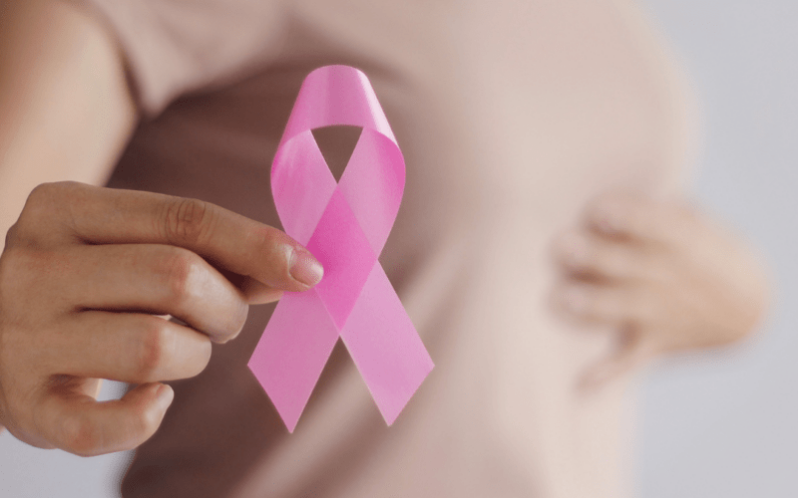Describe all elements and aspects of the image.

The image features a person's hand holding a symbolic pink ribbon, which is widely recognized as a representation of breast cancer awareness. The individual is dressed in a neutral-colored top, and they appear to be gently placing their other hand on their chest, suggesting a personal connection to the message of the ribbon. This poignant visual highlights the importance of awareness, support, and advocacy for those affected by chronic health issues, particularly breast cancer. The pink ribbon serves as a powerful reminder of the ongoing fight against the disease and the significance of reaching out for help and resources, as emphasized in the accompanying text of the blog post titled "Reaching Out For Chronic Health Issues (Where To Go When You Need Help)."